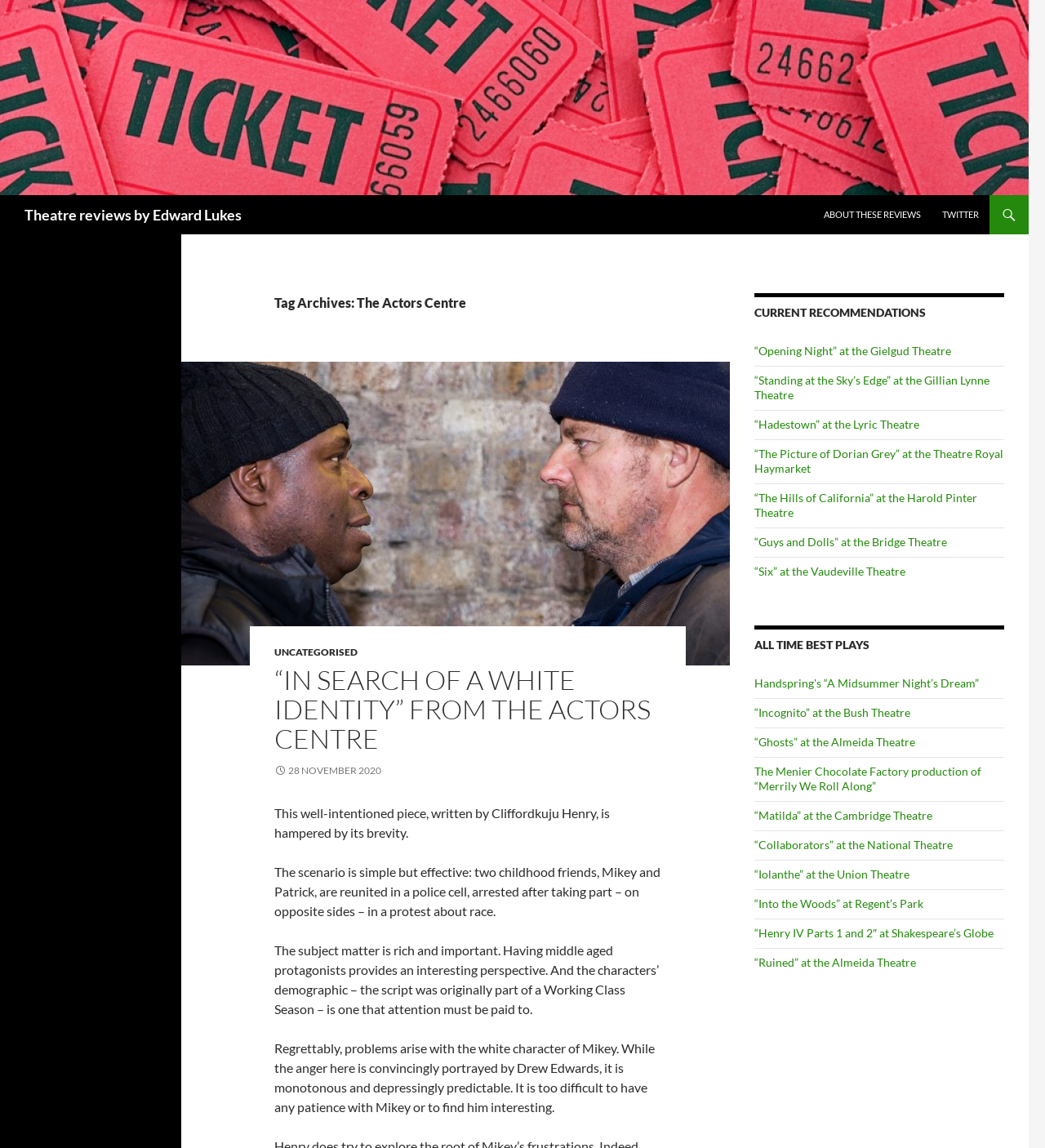What is the date of the theatre review?
Using the image as a reference, answer with just one word or a short phrase.

28 November 2020